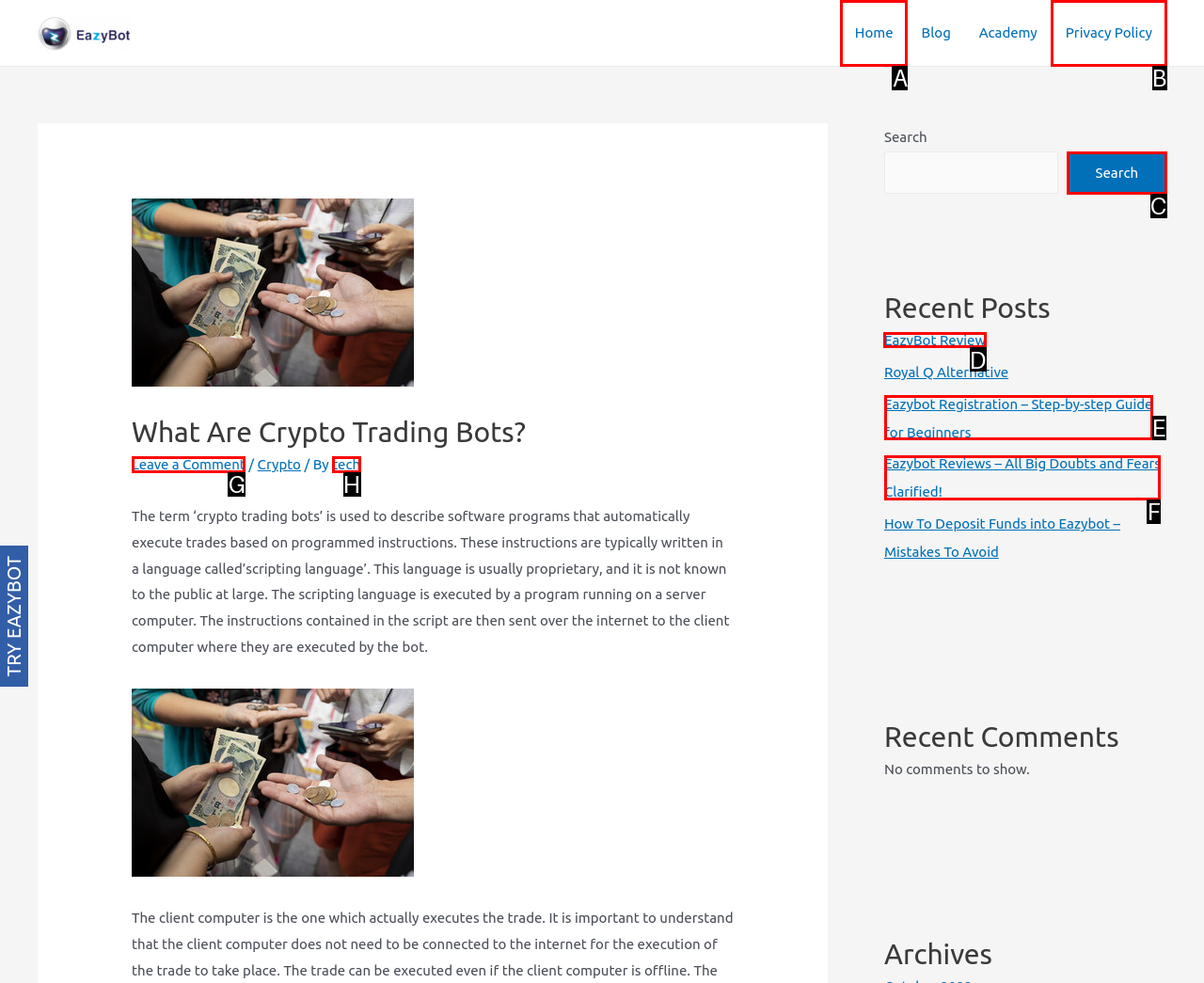Choose the letter of the option you need to click to Read the recent post 'EazyBot Review'. Answer with the letter only.

D